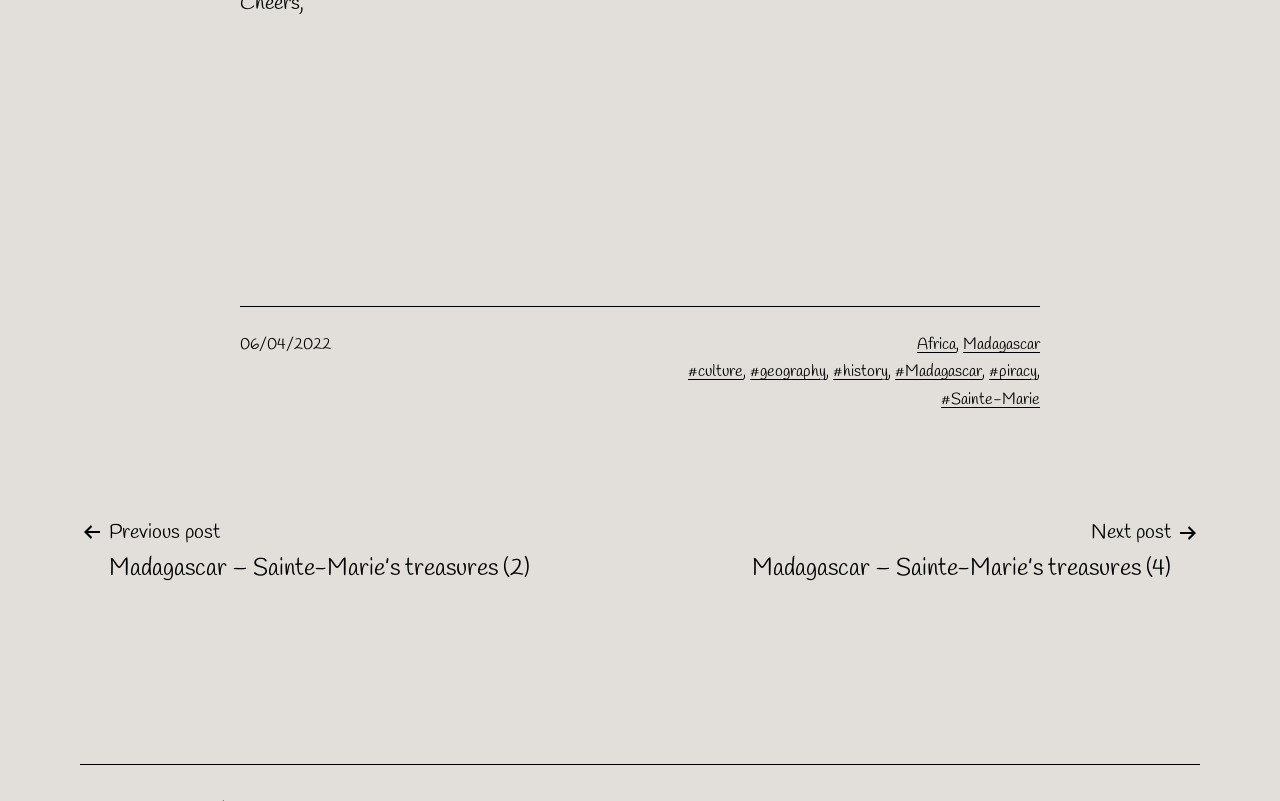Please identify the bounding box coordinates of the element's region that I should click in order to complete the following instruction: "Explore Madagascar". The bounding box coordinates consist of four float numbers between 0 and 1, i.e., [left, top, right, bottom].

[0.752, 0.417, 0.812, 0.443]